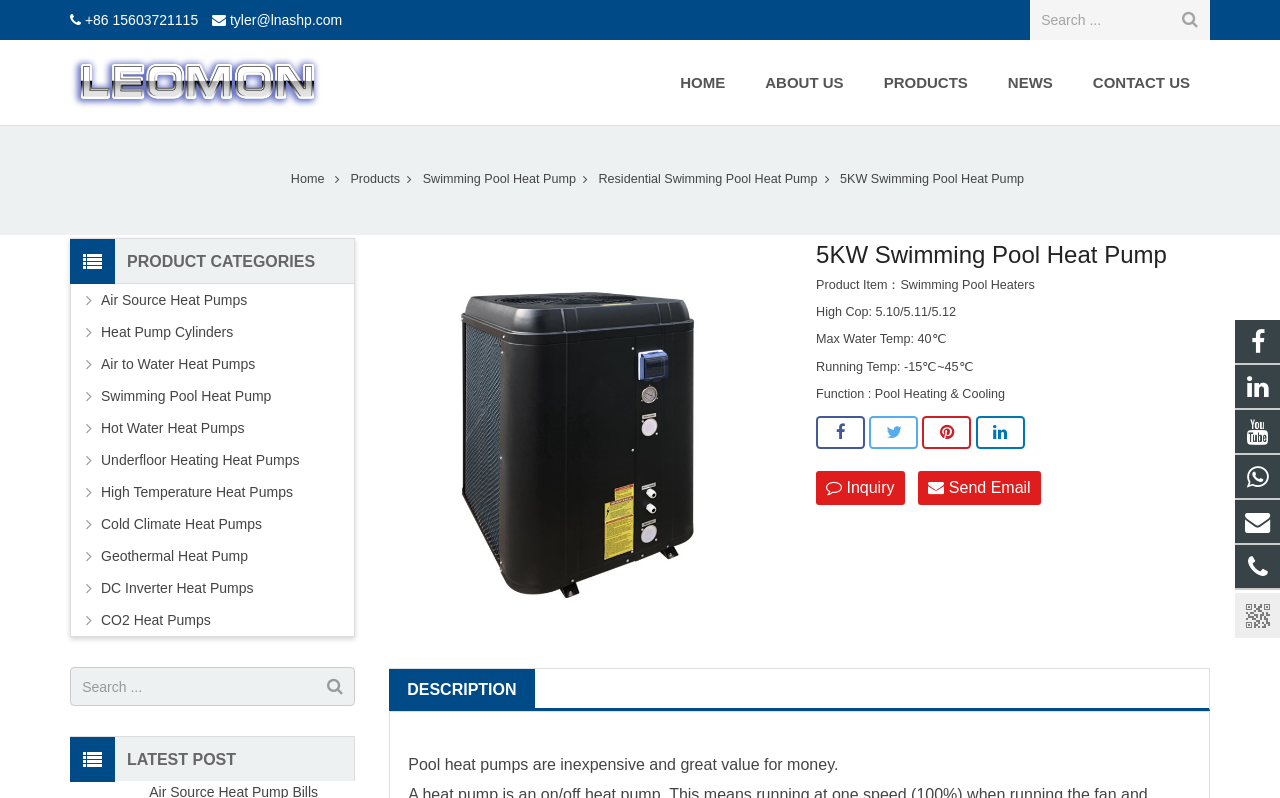Please respond to the question using a single word or phrase:
What is the maximum water temperature of the 5KW Swimming Pool Heat Pump?

40℃